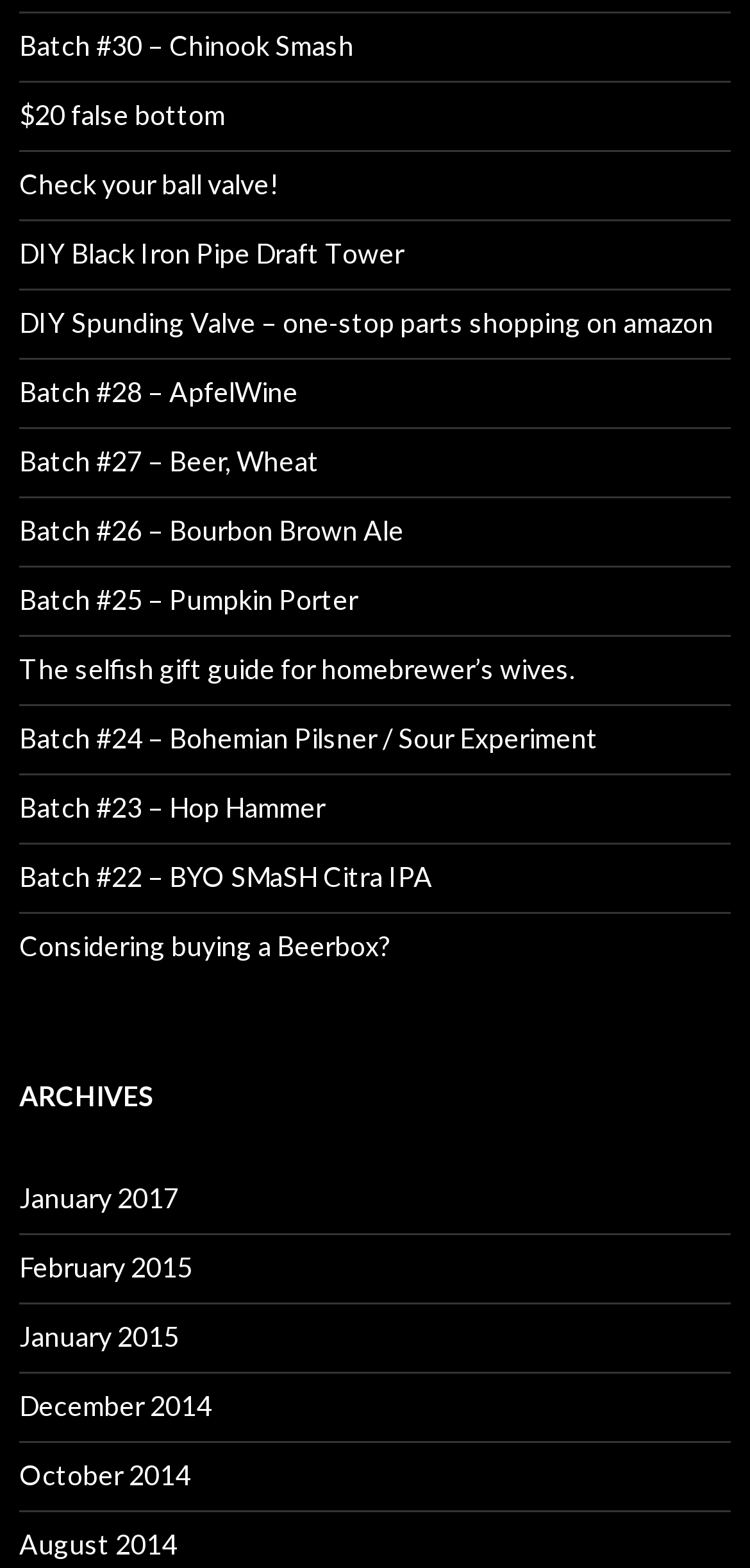What is the topic of the webpage?
Kindly offer a comprehensive and detailed response to the question.

The webpage appears to be about homebrewing, as it contains links to various articles and batches related to beer brewing, such as 'Batch #30 – Chinook Smash' and 'DIY Spunding Valve – one-stop parts shopping on amazon'.